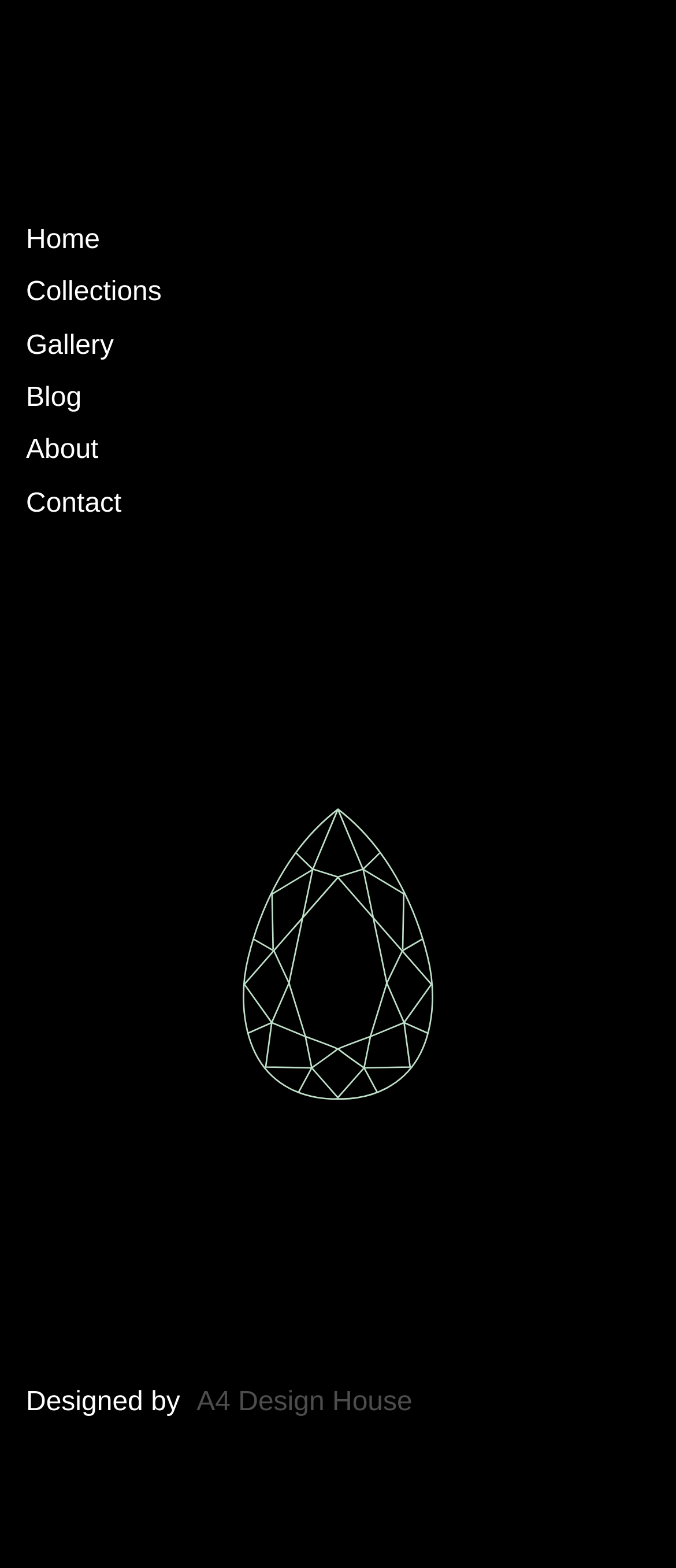What is the first menu item? Using the information from the screenshot, answer with a single word or phrase.

Home